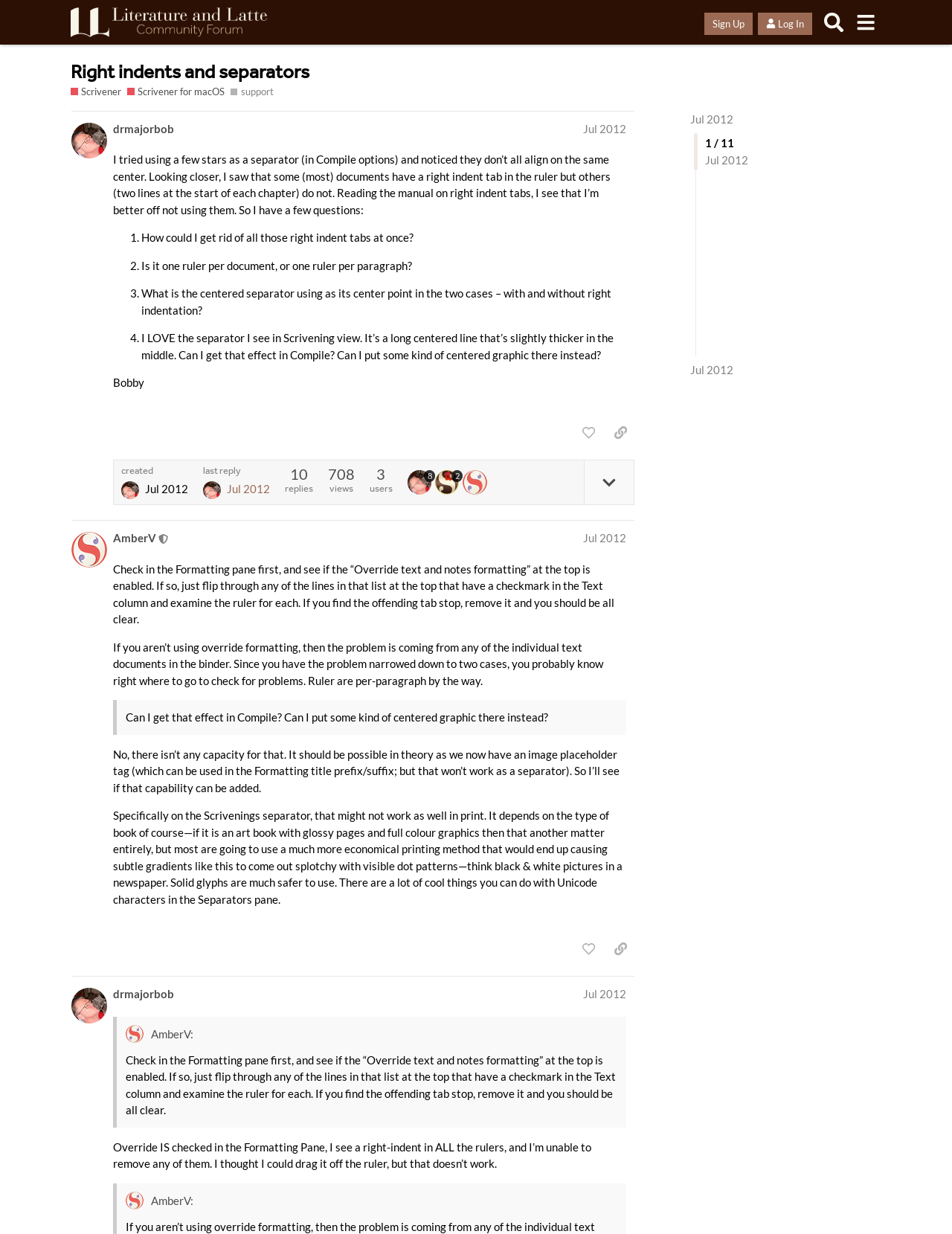Use the information in the screenshot to answer the question comprehensively: How many replies are there to the original post?

I counted the number of replies to the original post and found one, which is the response from AmberV.